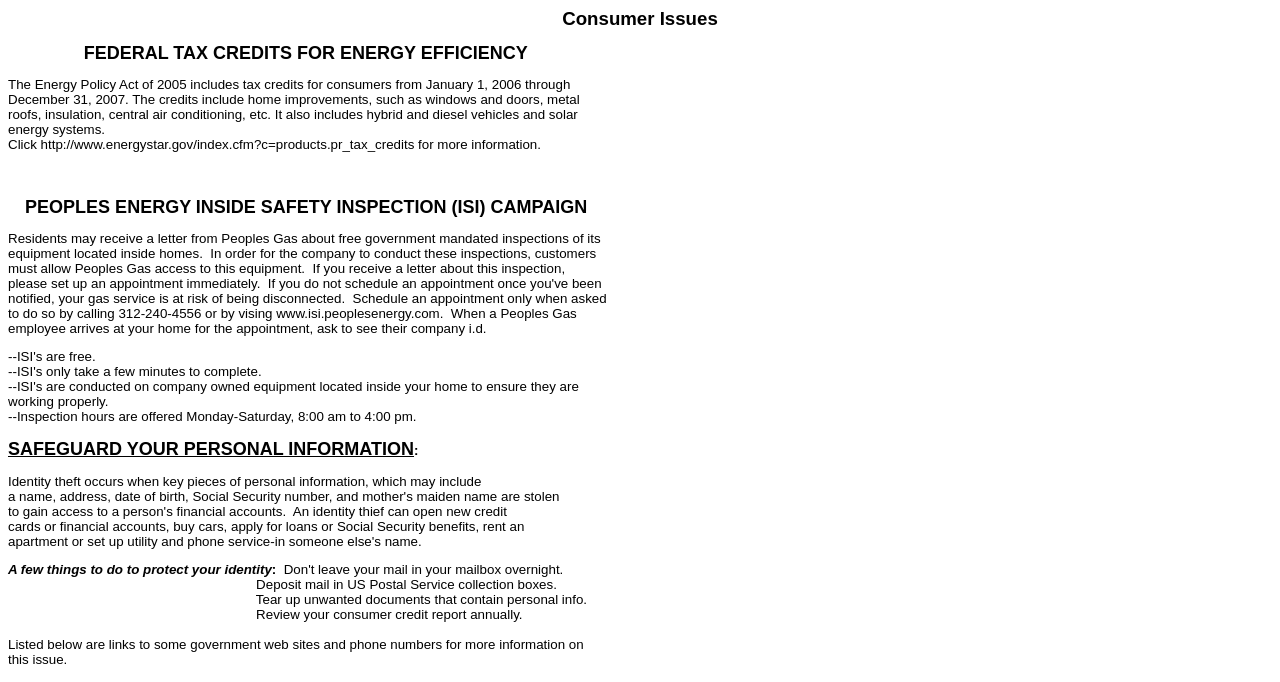What is the purpose of the Peoples Energy Inside Safety Inspection?
Using the information from the image, provide a comprehensive answer to the question.

According to the webpage, the Peoples Energy Inside Safety Inspection is a free government-mandated inspection of equipment located inside homes to ensure that it is working properly.